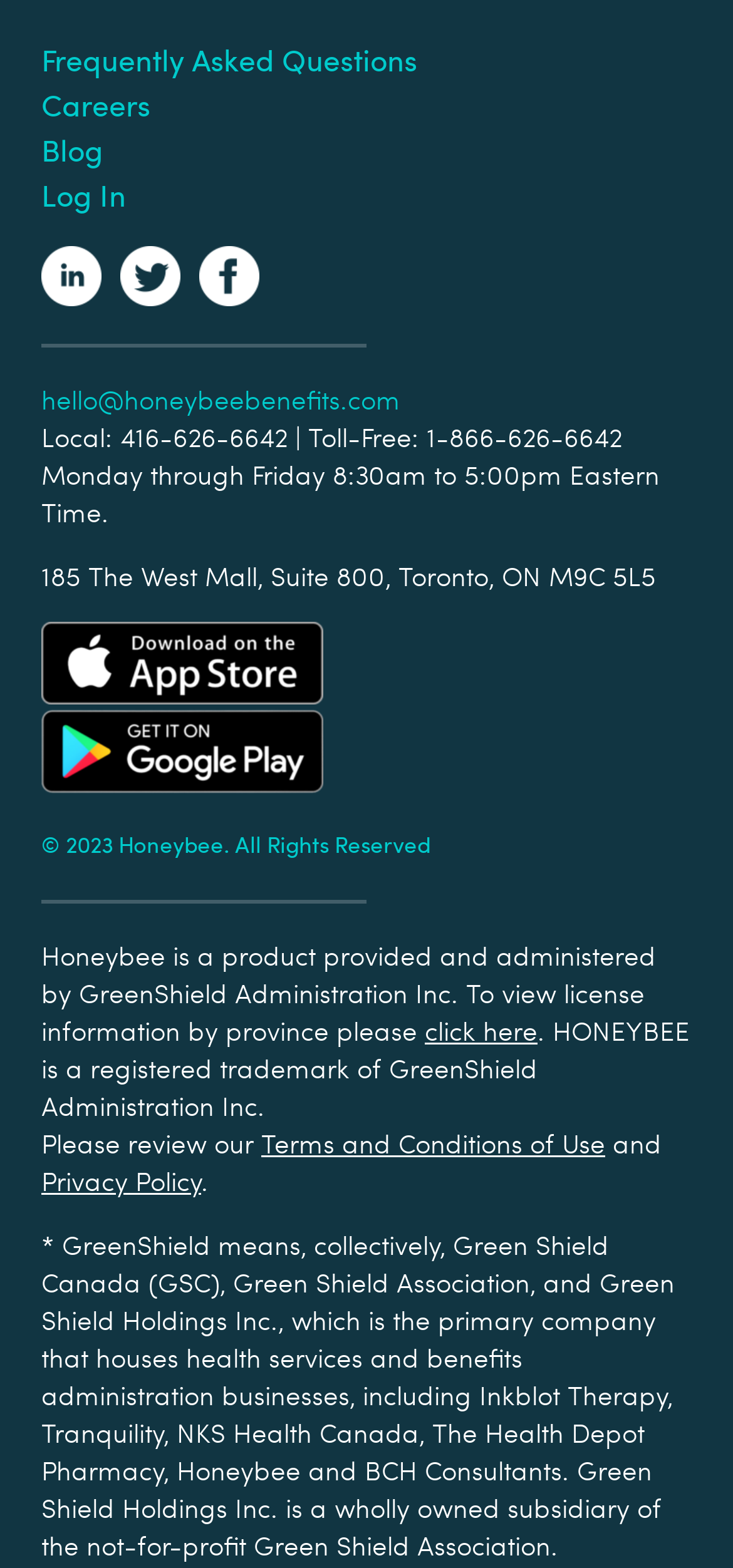Please give a succinct answer to the question in one word or phrase:
What is the name of the company that provides the product?

GreenShield Administration Inc.